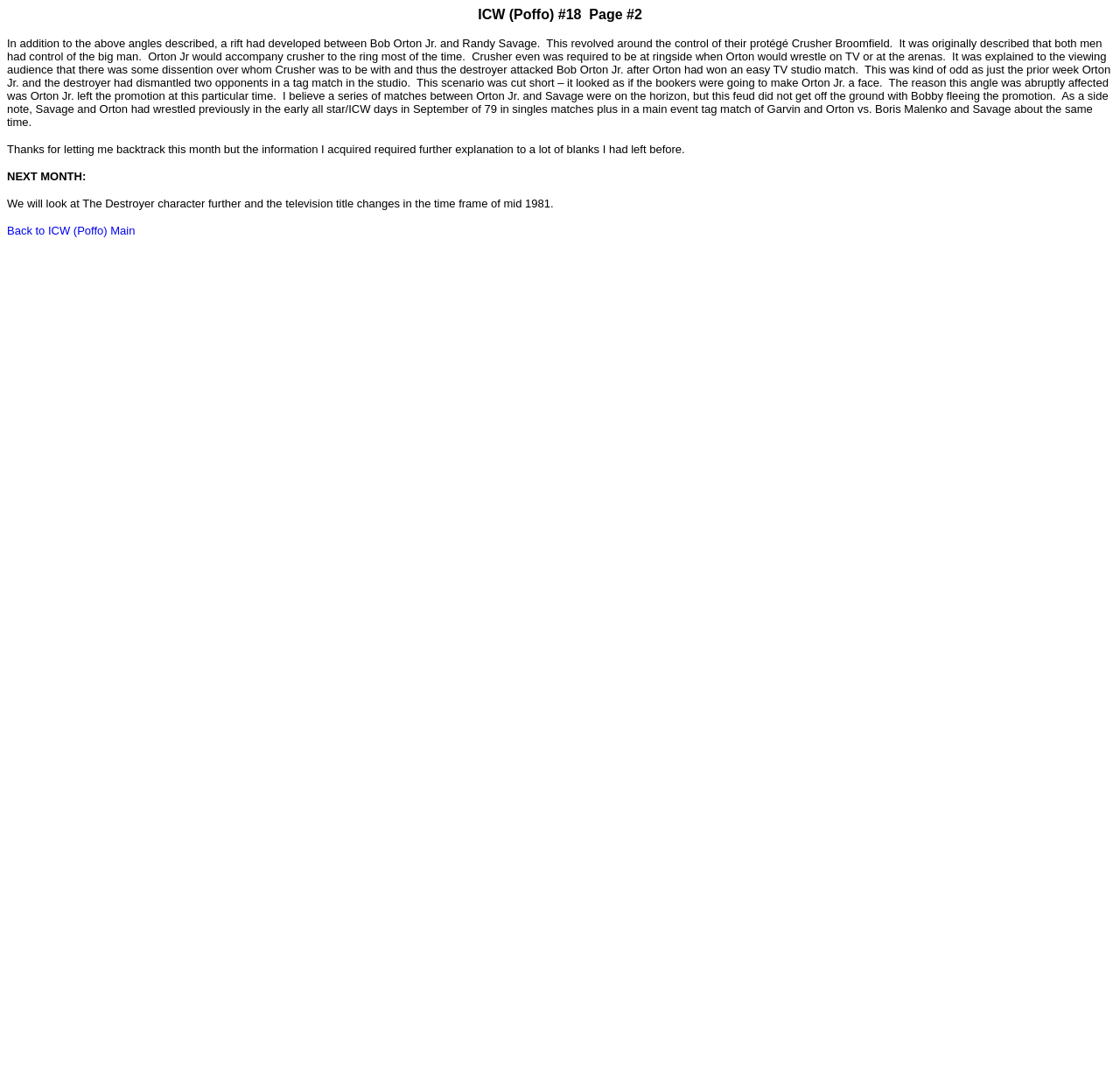What is the topic of next month's article?
We need a detailed and meticulous answer to the question.

The text states 'NEXT MONTH: We will look at The Destroyer character further and the television title changes in the time frame of mid 1981', indicating that the topic of next month's article is The Destroyer character.